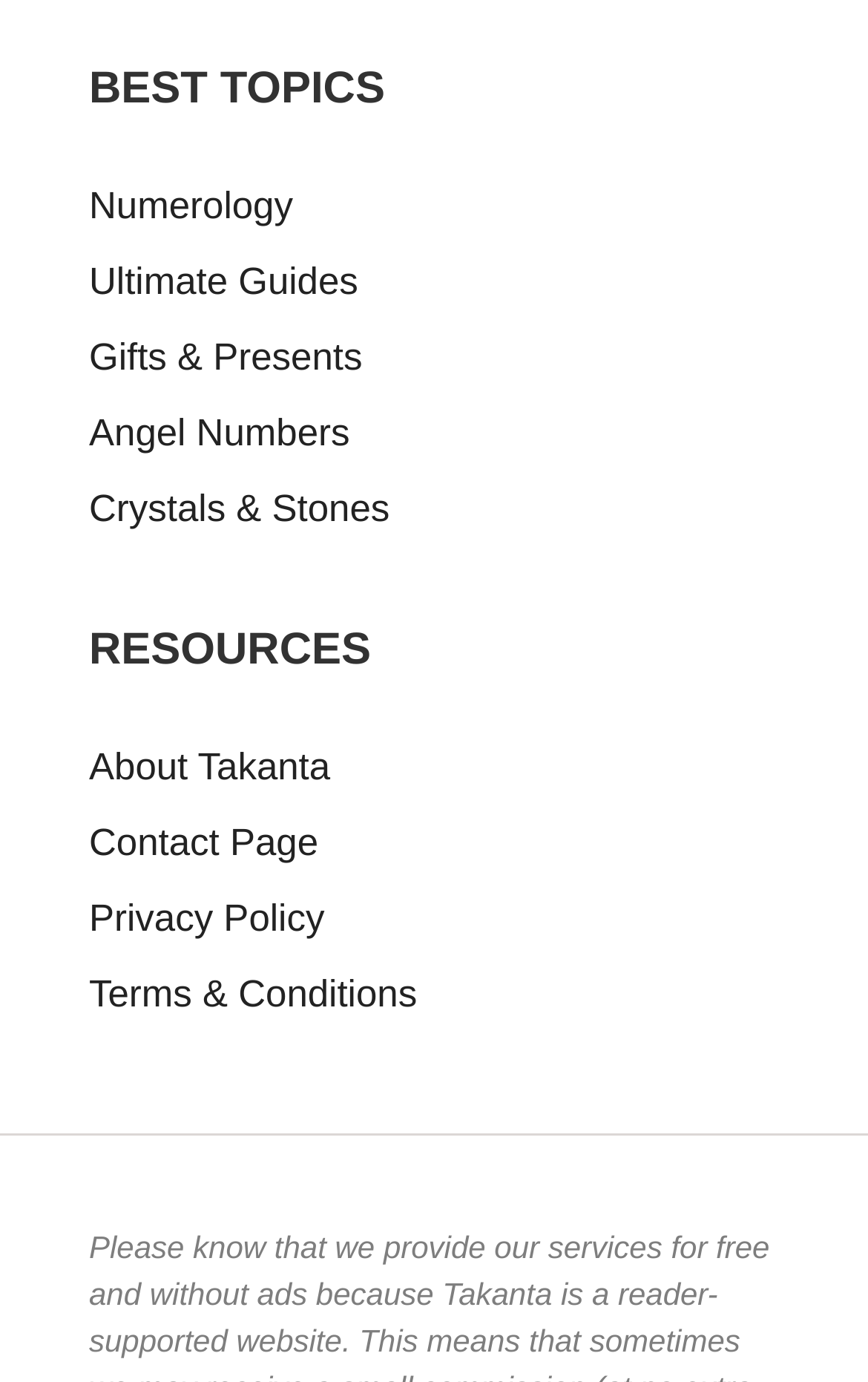Determine the bounding box coordinates of the element's region needed to click to follow the instruction: "Explore Crystals & Stones". Provide these coordinates as four float numbers between 0 and 1, formatted as [left, top, right, bottom].

[0.103, 0.353, 0.449, 0.384]